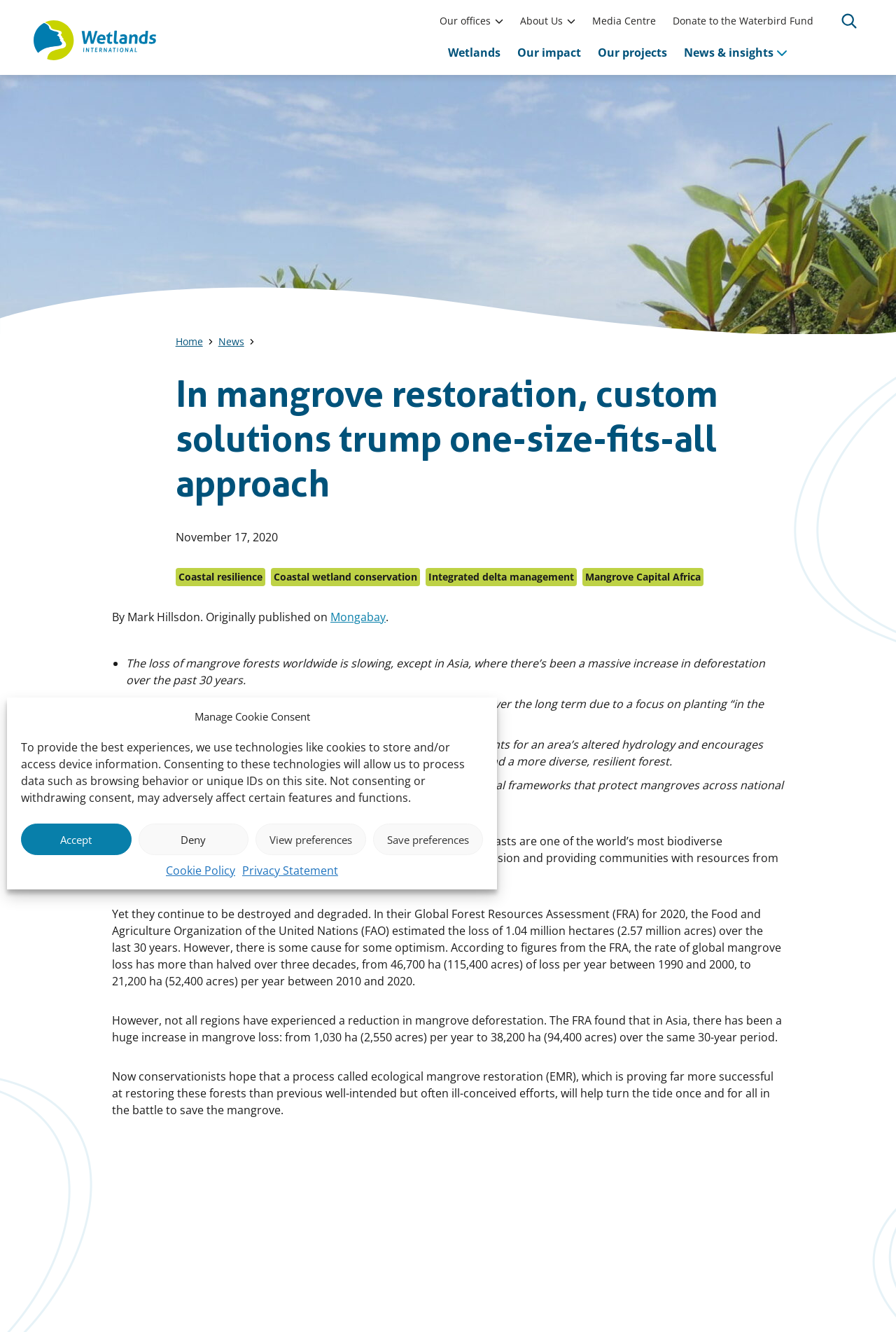Locate the bounding box coordinates of the clickable element to fulfill the following instruction: "Open the search form". Provide the coordinates as four float numbers between 0 and 1 in the format [left, top, right, bottom].

[0.933, 0.004, 0.962, 0.027]